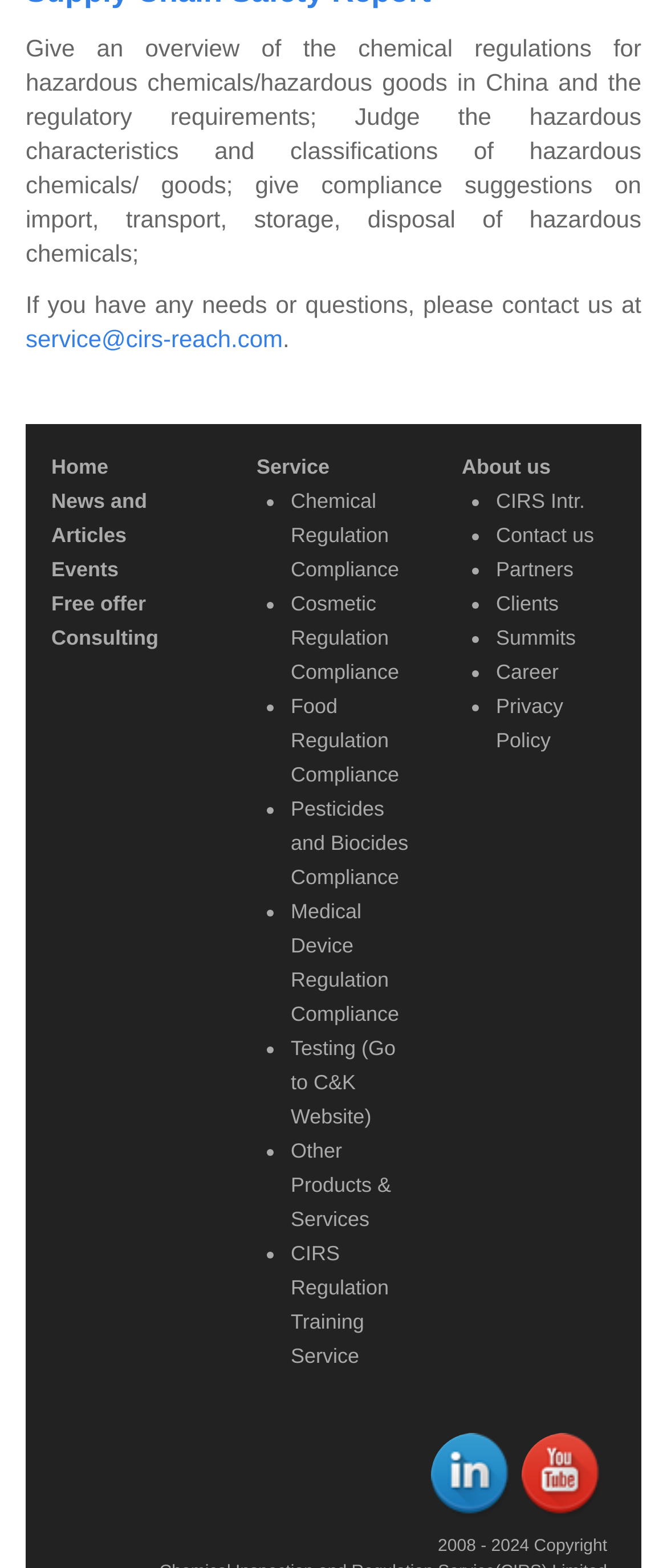Find the bounding box coordinates of the element to click in order to complete the given instruction: "click on SNV-2 Valiant."

None